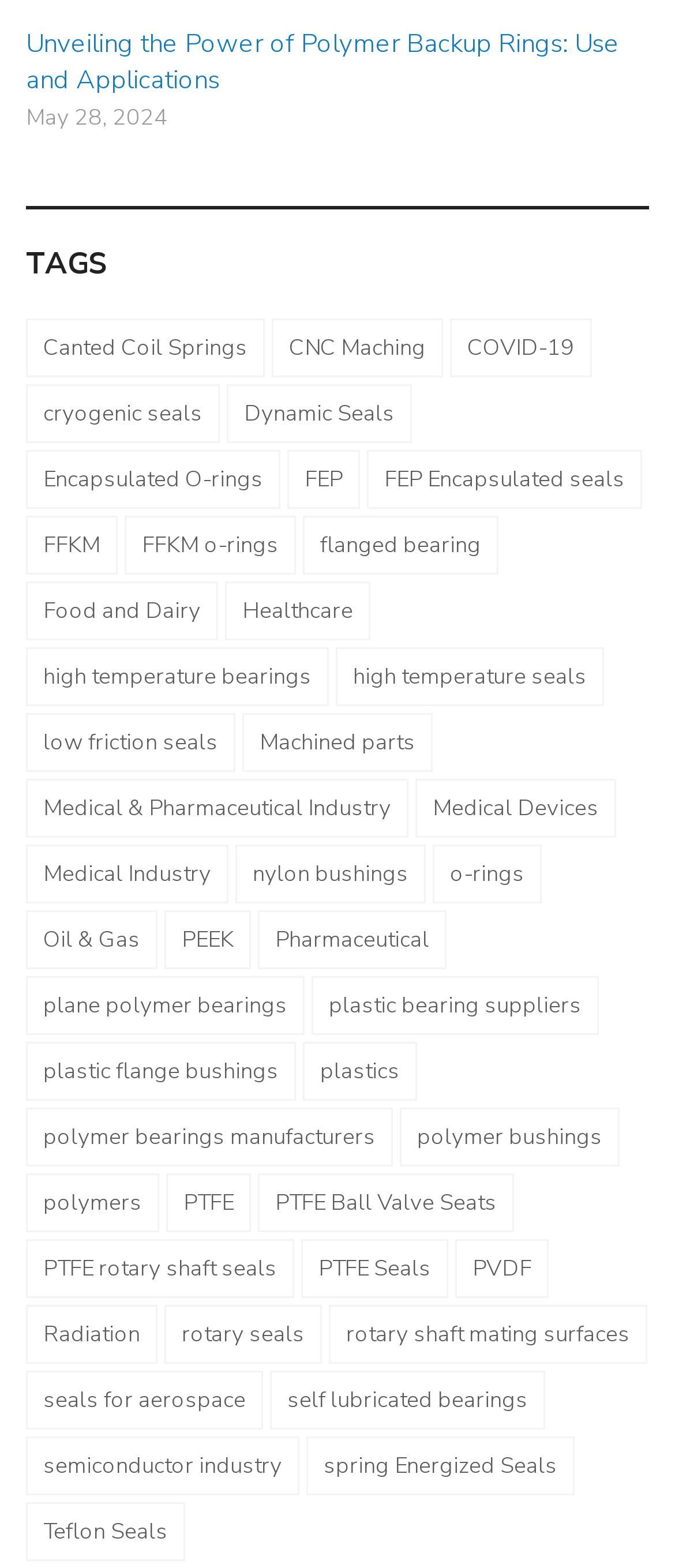Identify the bounding box coordinates for the element you need to click to achieve the following task: "Read the article about Unveiling the Power of Polymer Backup Rings". The coordinates must be four float values ranging from 0 to 1, formatted as [left, top, right, bottom].

[0.038, 0.017, 0.918, 0.063]